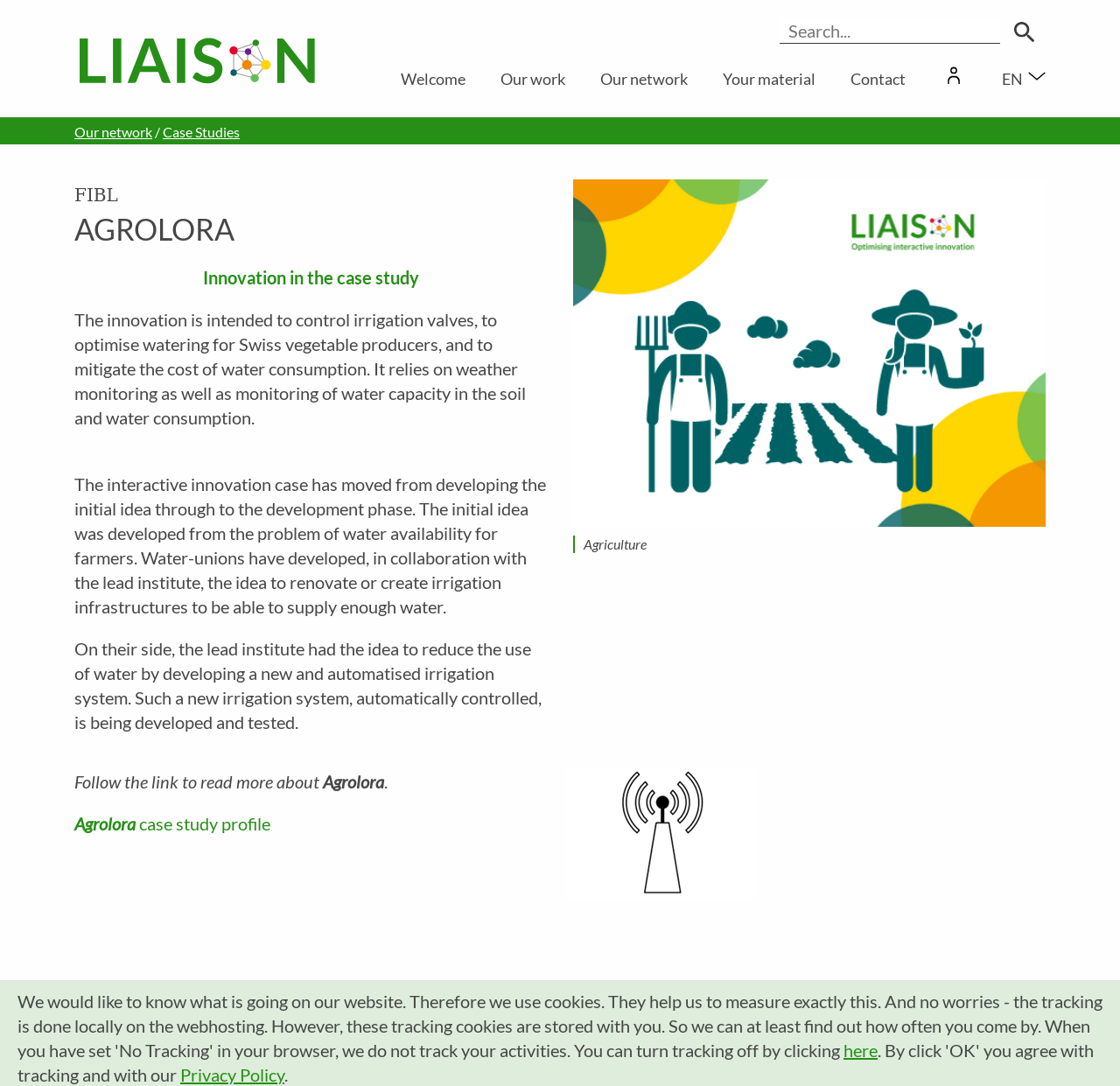Give a one-word or short-phrase answer to the following question: 
What is the name of the innovation case?

Agrolora